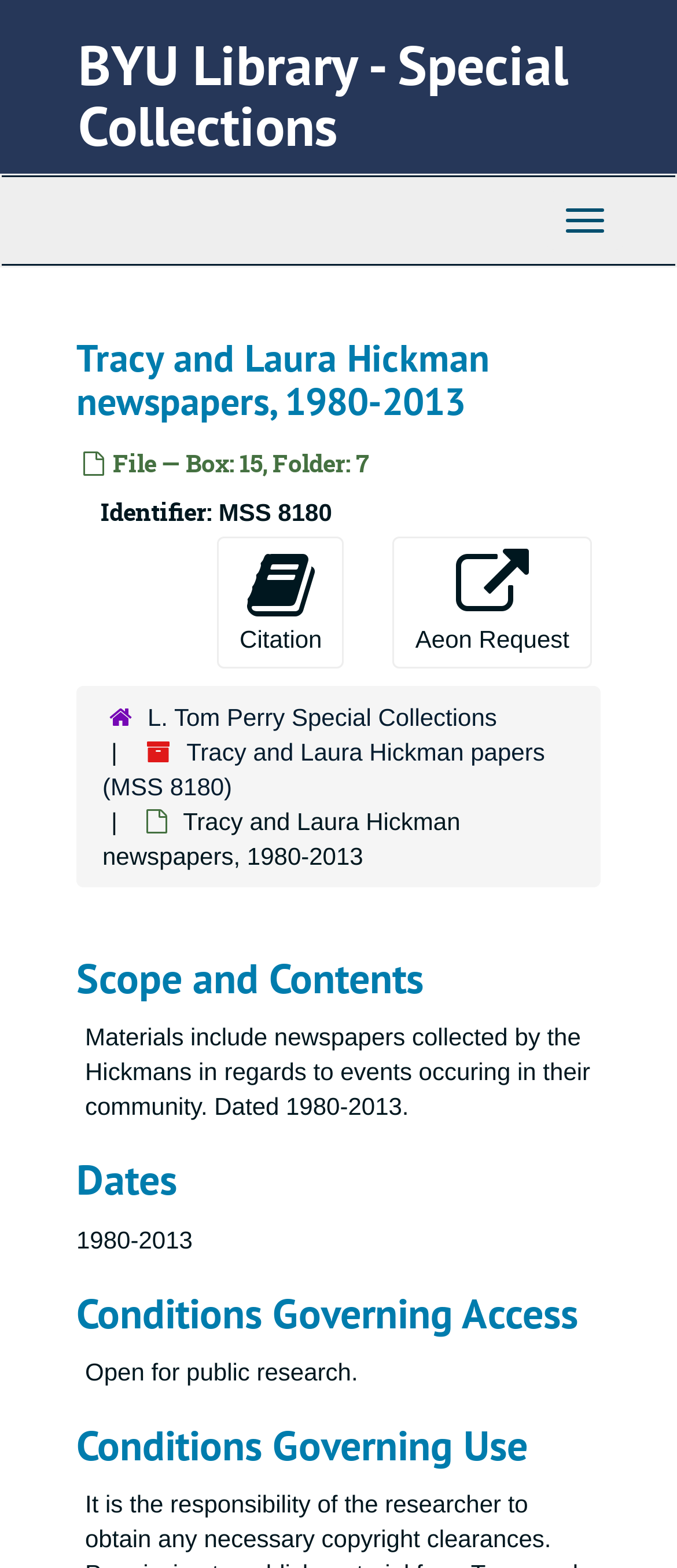What is the identifier of the collection?
Based on the image, provide your answer in one word or phrase.

MSS 8180